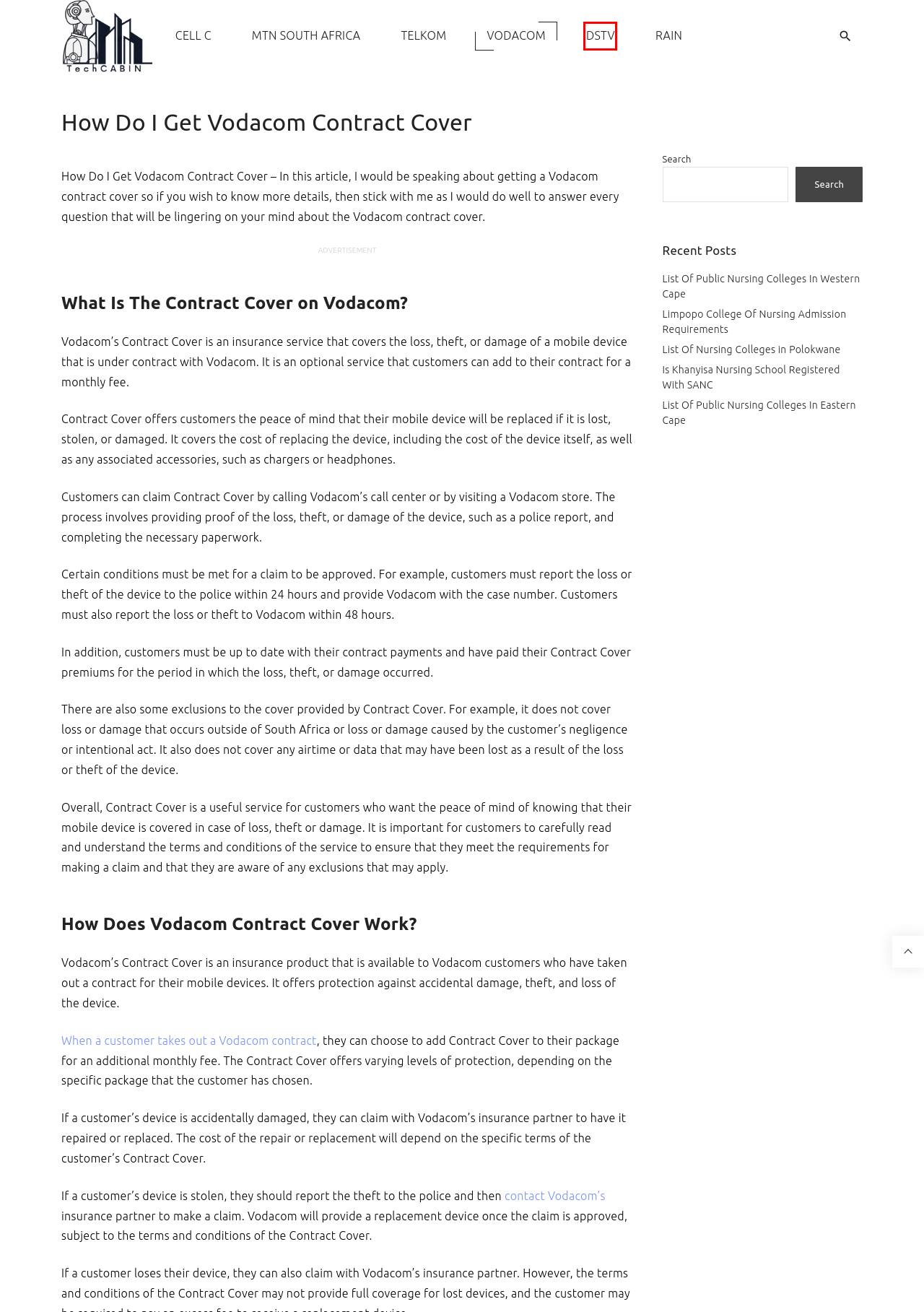Given a screenshot of a webpage with a red bounding box highlighting a UI element, choose the description that best corresponds to the new webpage after clicking the element within the red bounding box. Here are your options:
A. List Of Public Nursing Colleges in Western Cape 2024
B. MTN SOUTH AFRICA - Tech Cabin
C. Limpopo College Of Nursing Admission Requirements 2024
D. TELKOM - Tech Cabin
E. Is Khanyisa Nursing School Registered With SANC
F. CELL C
G. RAIN - Tech Cabin
H. DSTV - Tech Cabin

H